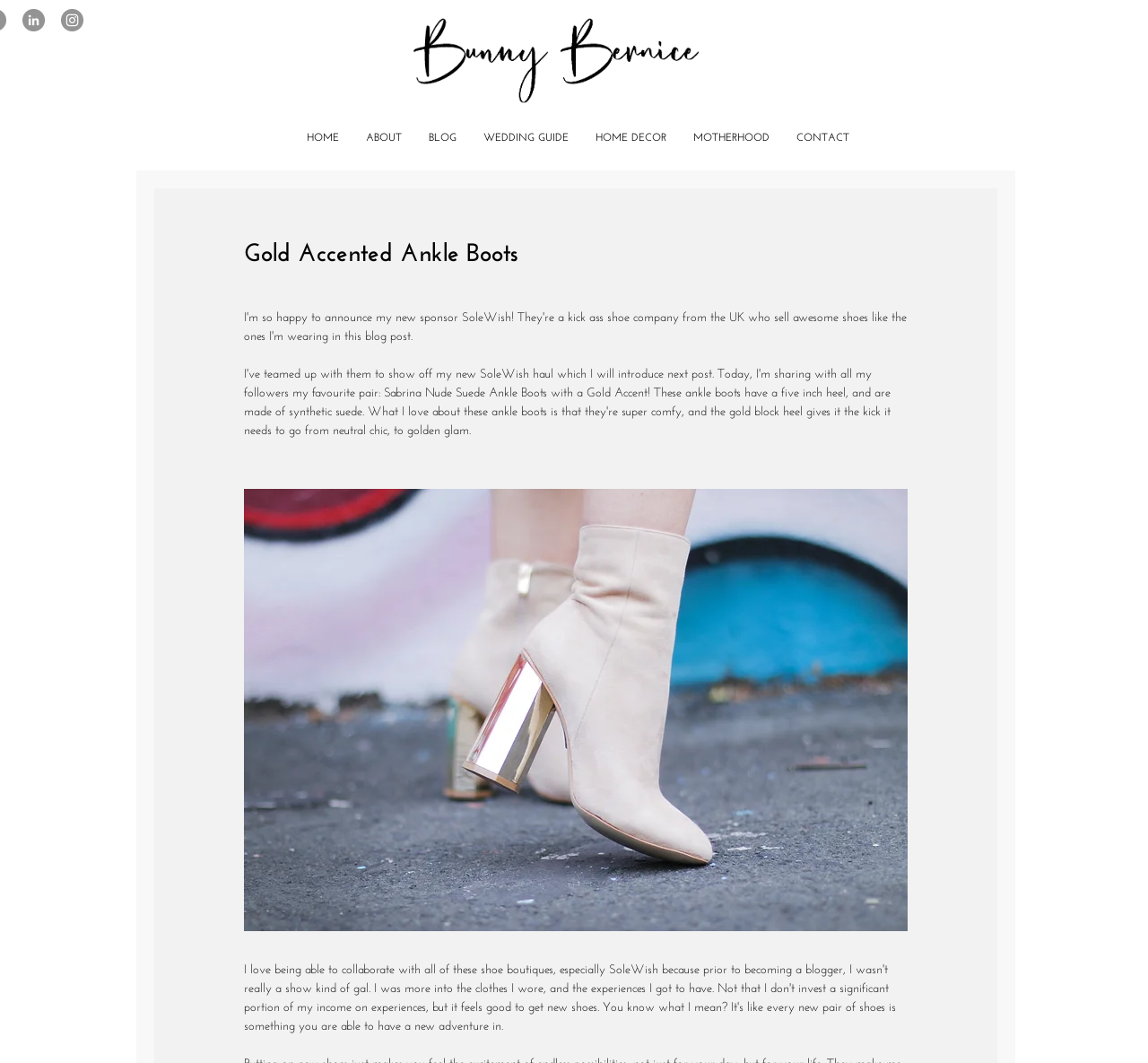What is the category of the blog post?
Provide a thorough and detailed answer to the question.

I found the answer by looking at the content of the webpage. The webpage is talking about shoes and fashion, which suggests that the category of the blog post is fashion.